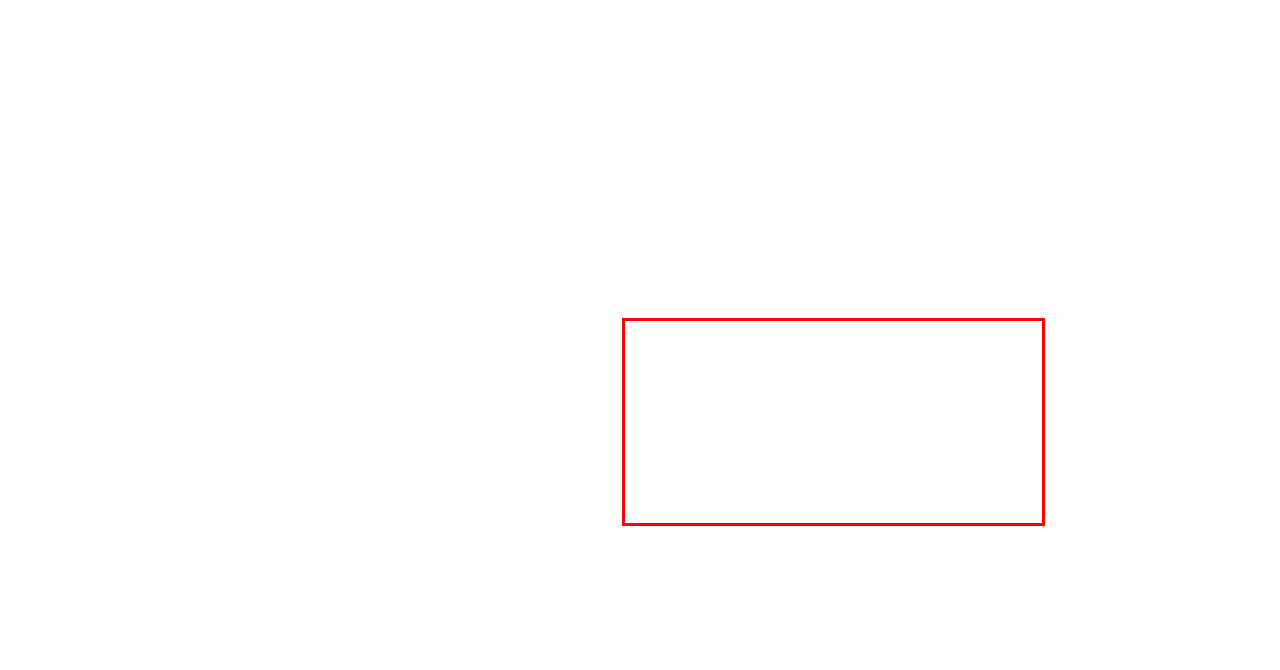With the provided screenshot of a webpage, locate the red bounding box and perform OCR to extract the text content inside it.

Chicago-based writer (Go Cubs!), married to a writer, mother of a creative dynamo of a twelve-year-old boy and currently a little sleepy. She’s highly organized and a chaotic mess all at once and loves lipstick as much as Chuck Taylors. And most likely has either a glass of white or a cup of coffee in her hand right now.